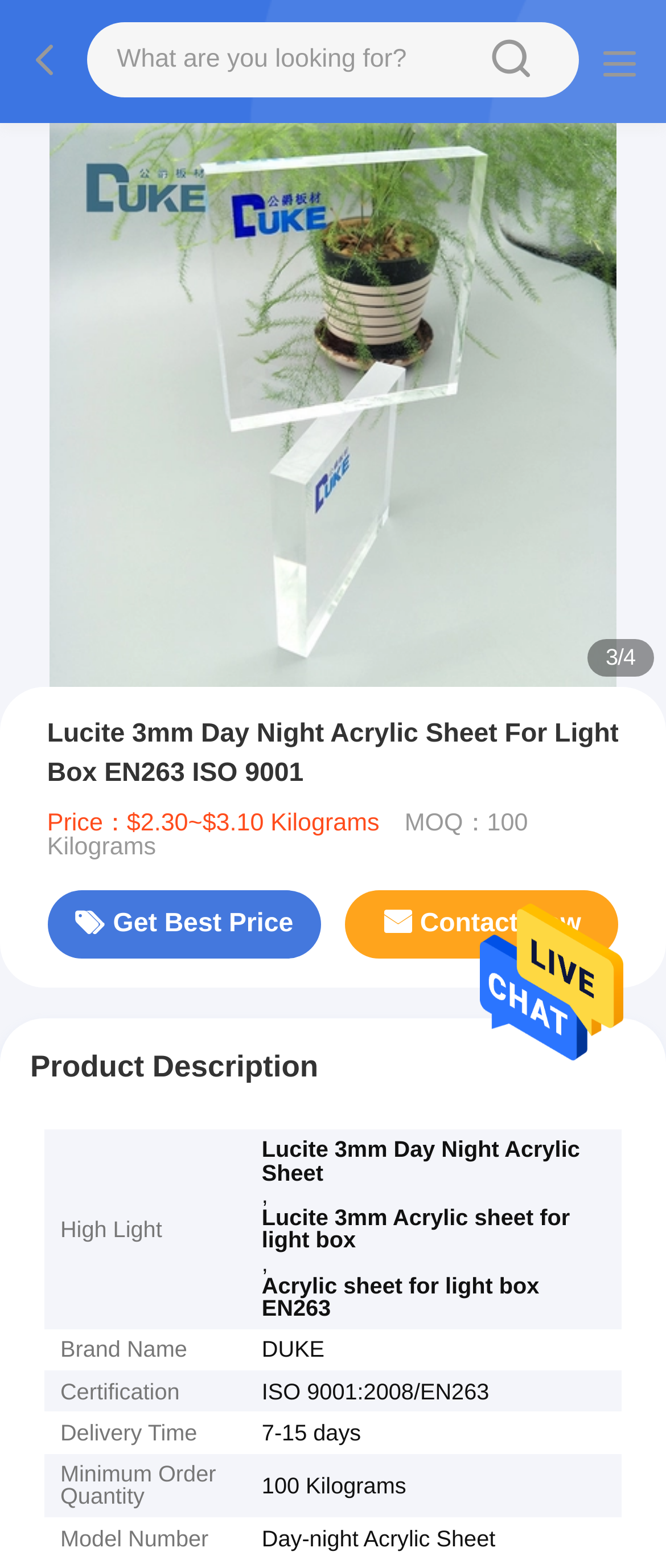Based on the element description Get Best Price, identify the bounding box of the UI element in the given webpage screenshot. The coordinates should be in the format (top-left x, top-left y, bottom-right x, bottom-right y) and must be between 0 and 1.

[0.071, 0.568, 0.483, 0.611]